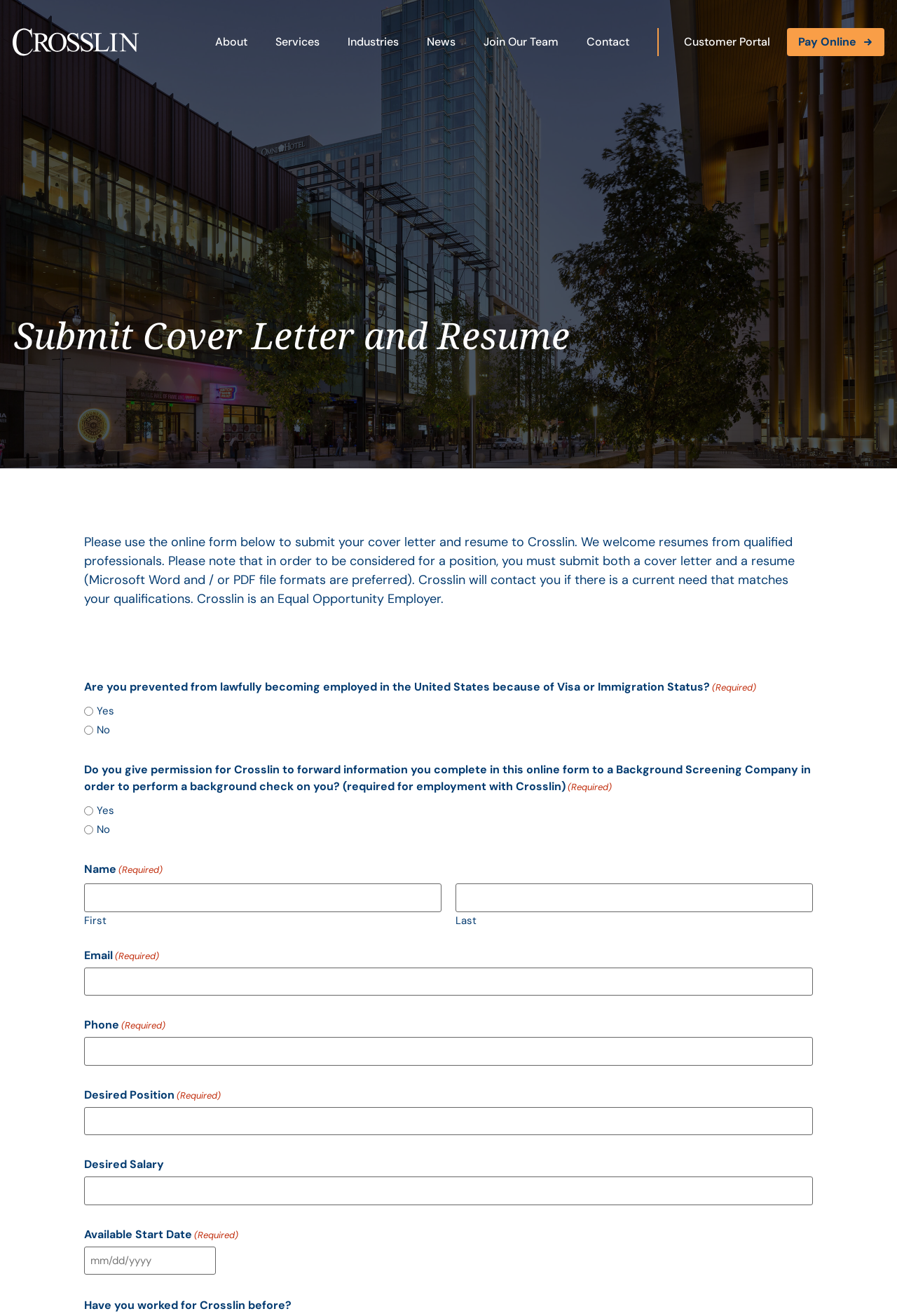Construct a thorough caption encompassing all aspects of the webpage.

The webpage is a job application portal for Crosslin, where users can submit their cover letter and resume. At the top left corner, there is a logo of Crosslin, which is also a link. Next to the logo, there is a navigation menu with links to "About", "Services", "Industries", "News", "Join Our Team", and "Contact". On the top right corner, there are two more links, "Customer Portal" and "Pay Online".

Below the navigation menu, there is a heading that reads "Submit Cover Letter and Resume". Underneath the heading, there is a paragraph of text that explains the application process and the required documents.

The main content of the page is a form that allows users to submit their application. The form is divided into several sections, including a section to upload a cover letter and resume, and a section to provide personal information such as name, email, phone number, and desired position. There are also sections to answer questions about visa and immigration status, and to give permission for a background check.

The form has several input fields, including radio buttons, text boxes, and a date picker. The input fields are labeled and some of them are required. The form also includes a section to upload a cover letter and resume, but the accessibility tree does not provide information about the upload button.